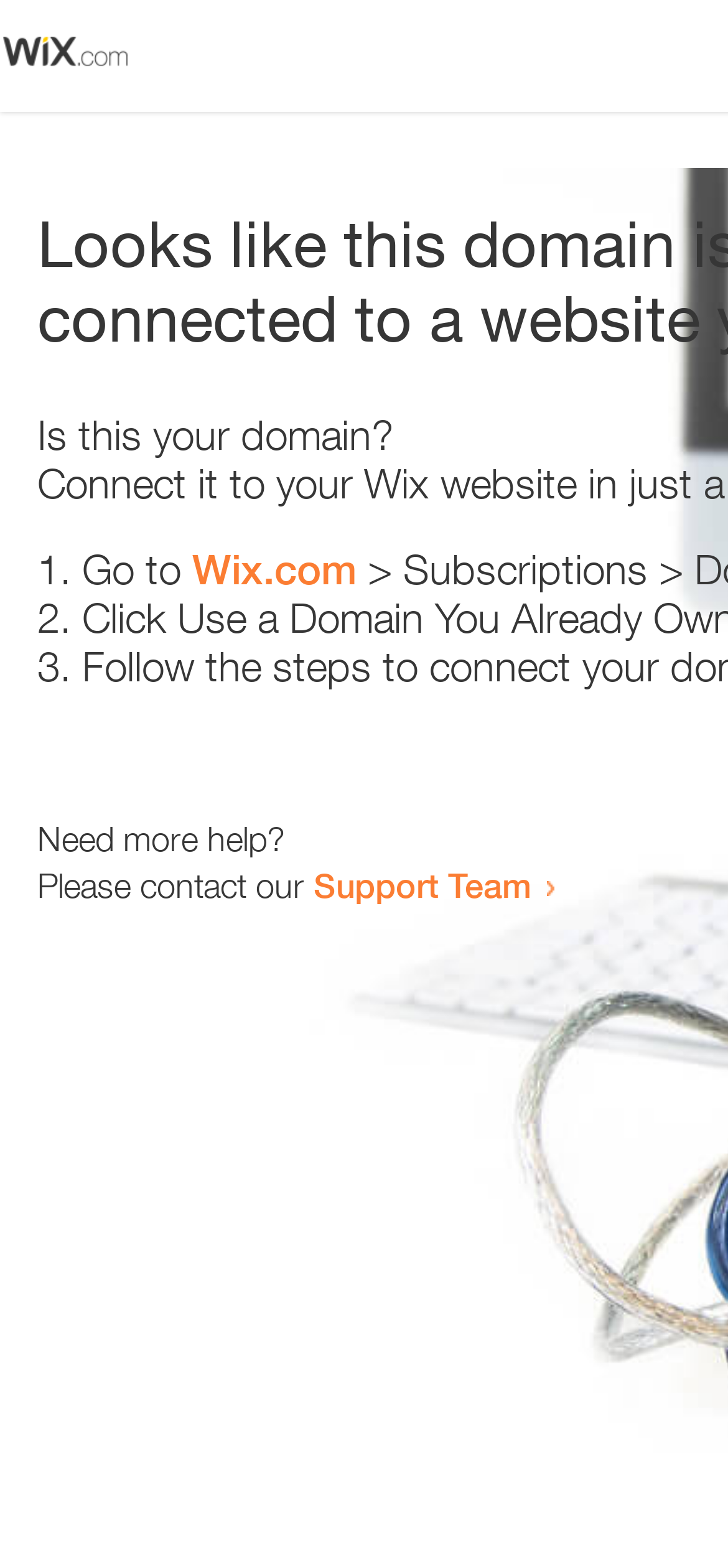Reply to the question with a brief word or phrase: Who to contact for more help?

Support Team